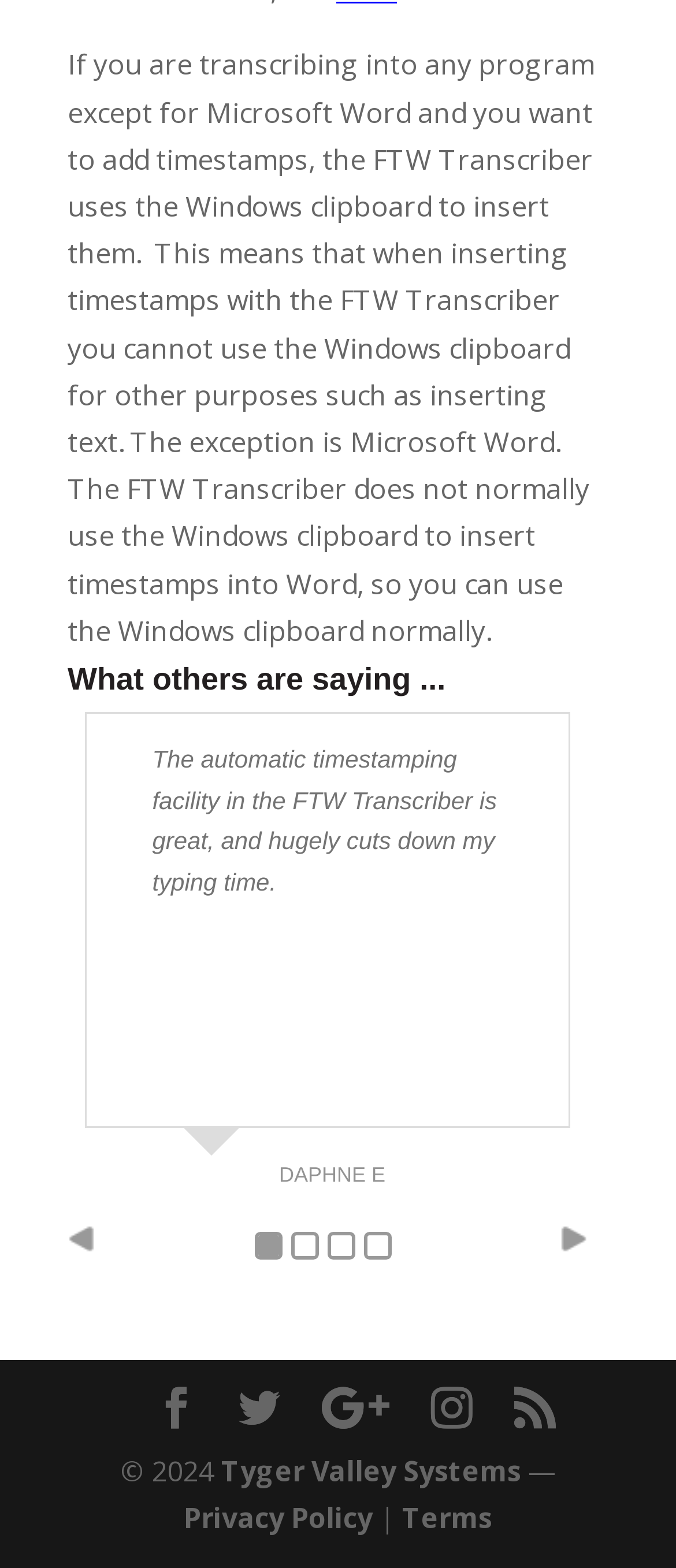Please locate the bounding box coordinates for the element that should be clicked to achieve the following instruction: "Explore more". Ensure the coordinates are given as four float numbers between 0 and 1, i.e., [left, top, right, bottom].

None